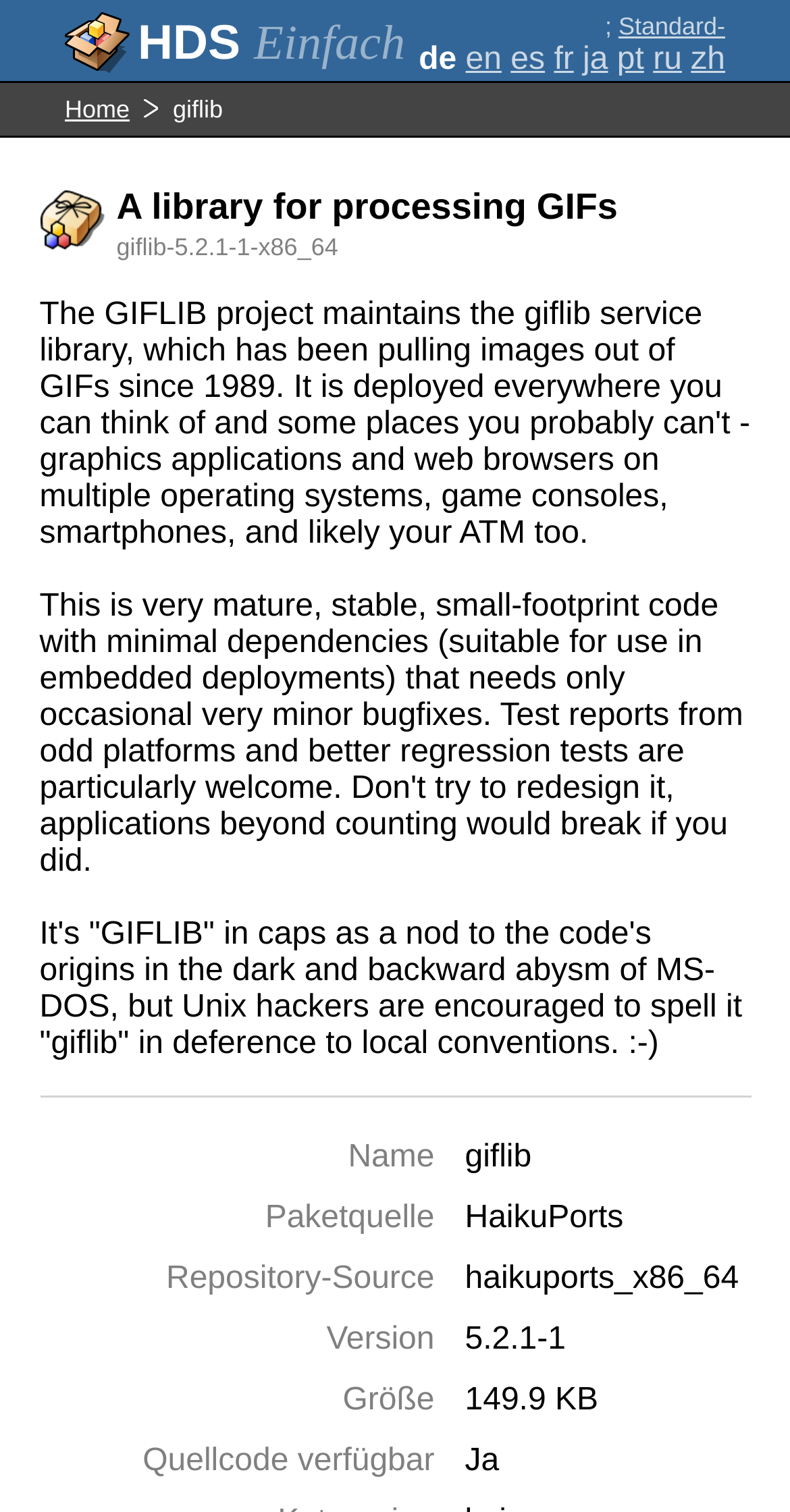Find the bounding box coordinates for the HTML element specified by: "fr".

[0.701, 0.028, 0.726, 0.051]